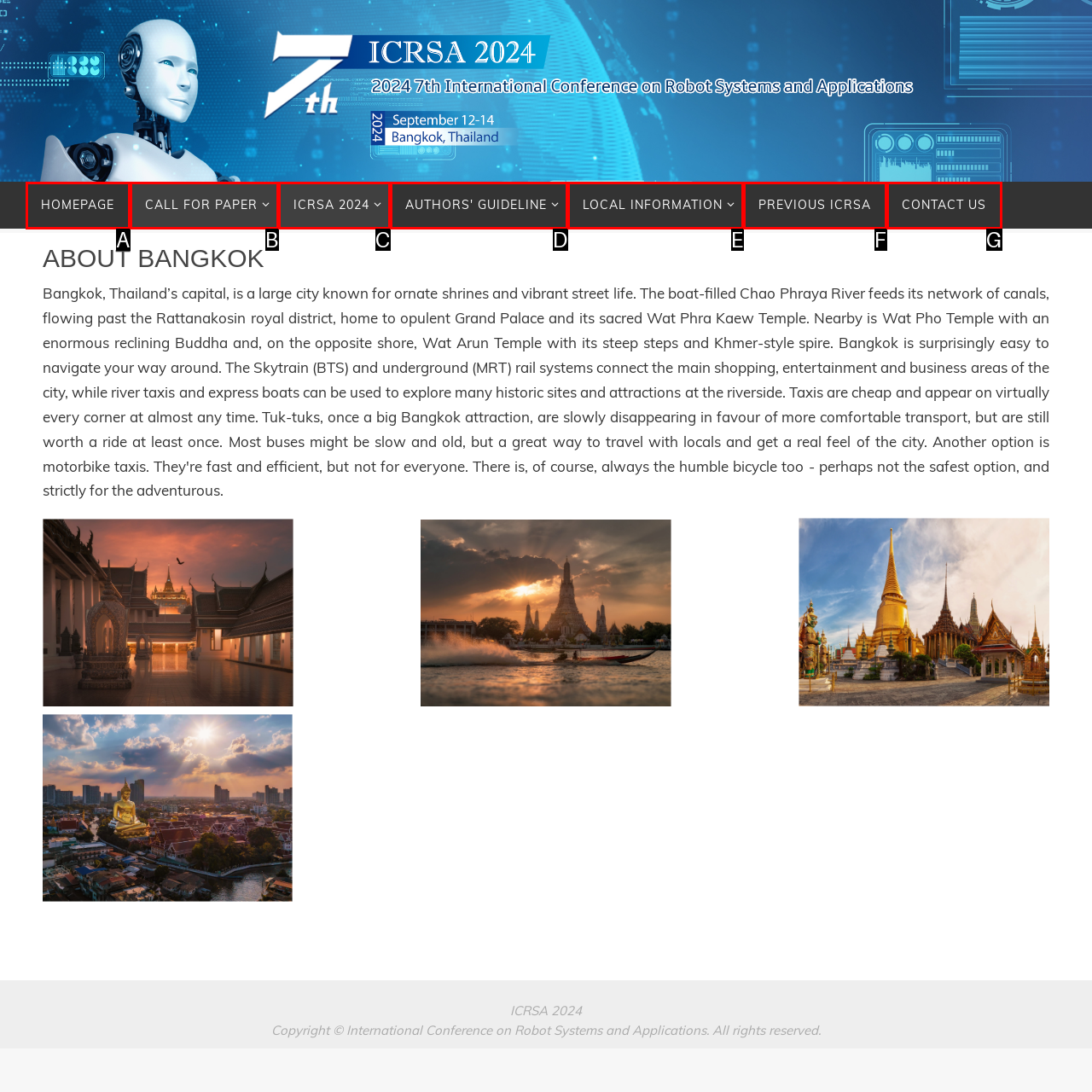Tell me which option best matches this description: Homepage
Answer with the letter of the matching option directly from the given choices.

A